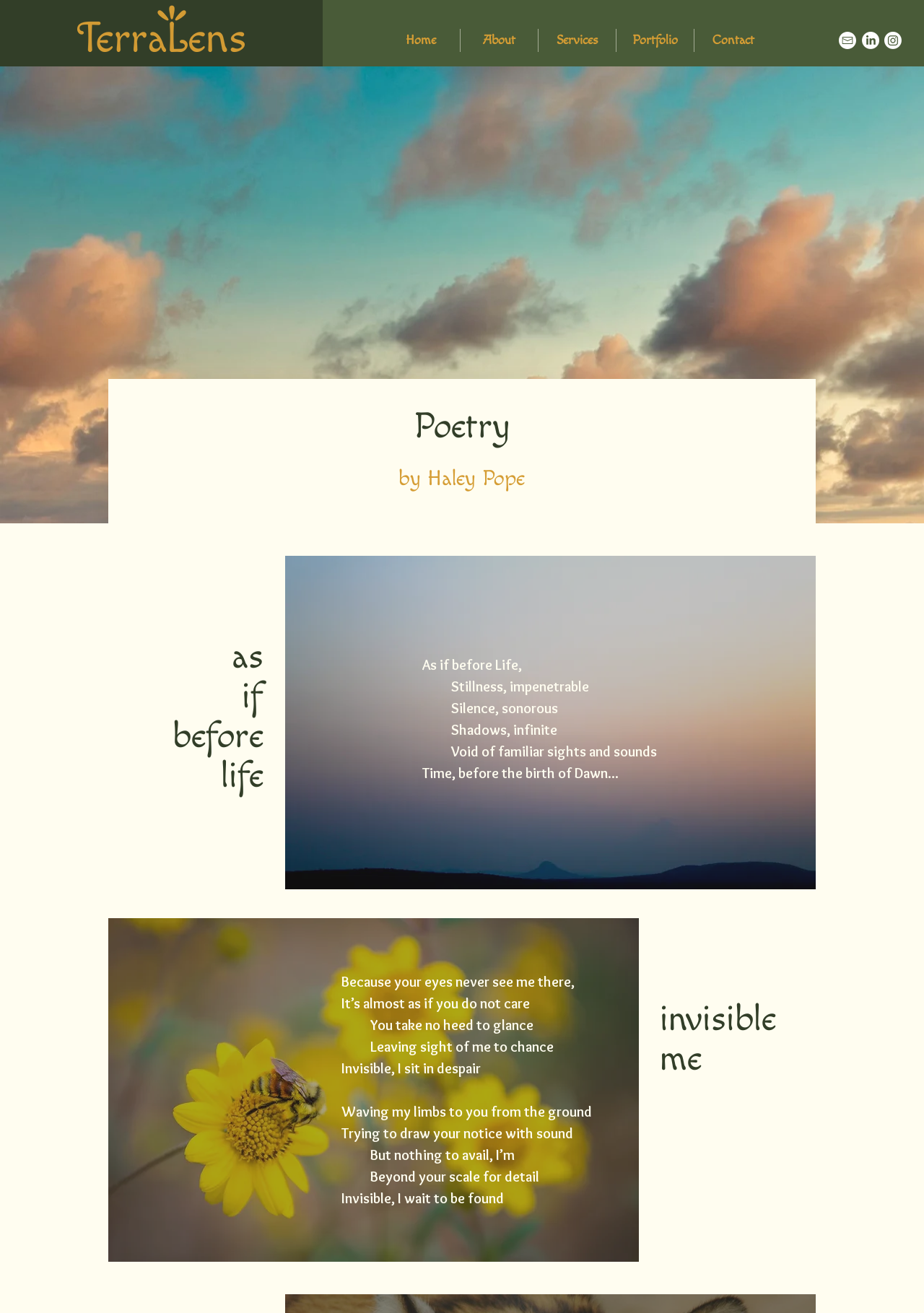What is the name of the author?
Provide a one-word or short-phrase answer based on the image.

Haley Pope